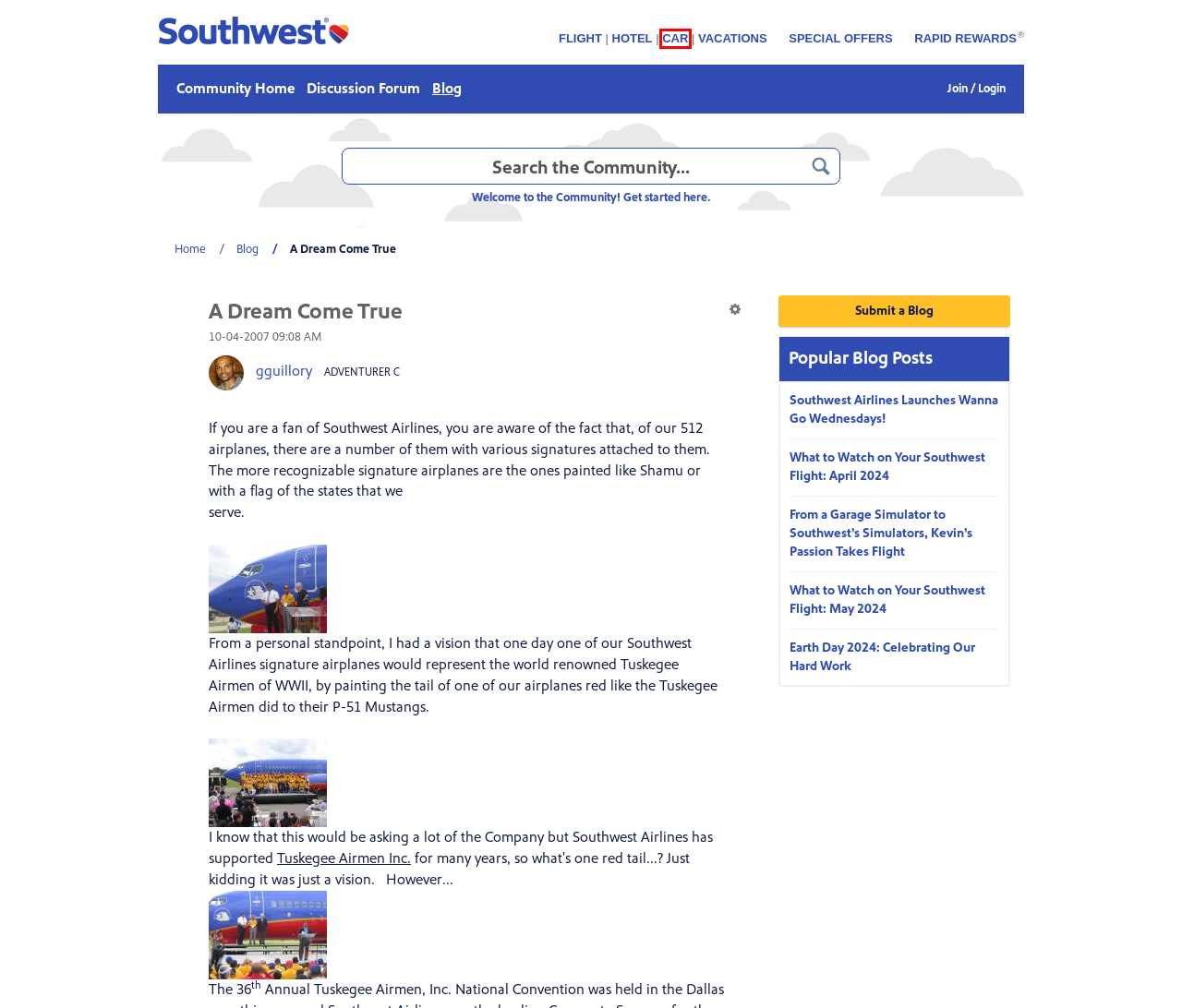Look at the screenshot of a webpage where a red rectangle bounding box is present. Choose the webpage description that best describes the new webpage after clicking the element inside the red bounding box. Here are the candidates:
A. Welcome to the Southwest Airlines Community! - The Southwest Airlines Community
B. About Shannon_Russell - The Southwest Airlines Community
C. Southwest Airlines | Book Flights, Make Reservations & Plan a Trip
D. We need your consent
E. Book a Rental Car | Southwest Airlines
F. Flight Deals and Offers  | Southwest Airlines
G. Sign In/Join - The Southwest Airlines Community
H. About gguillory - The Southwest Airlines Community

E